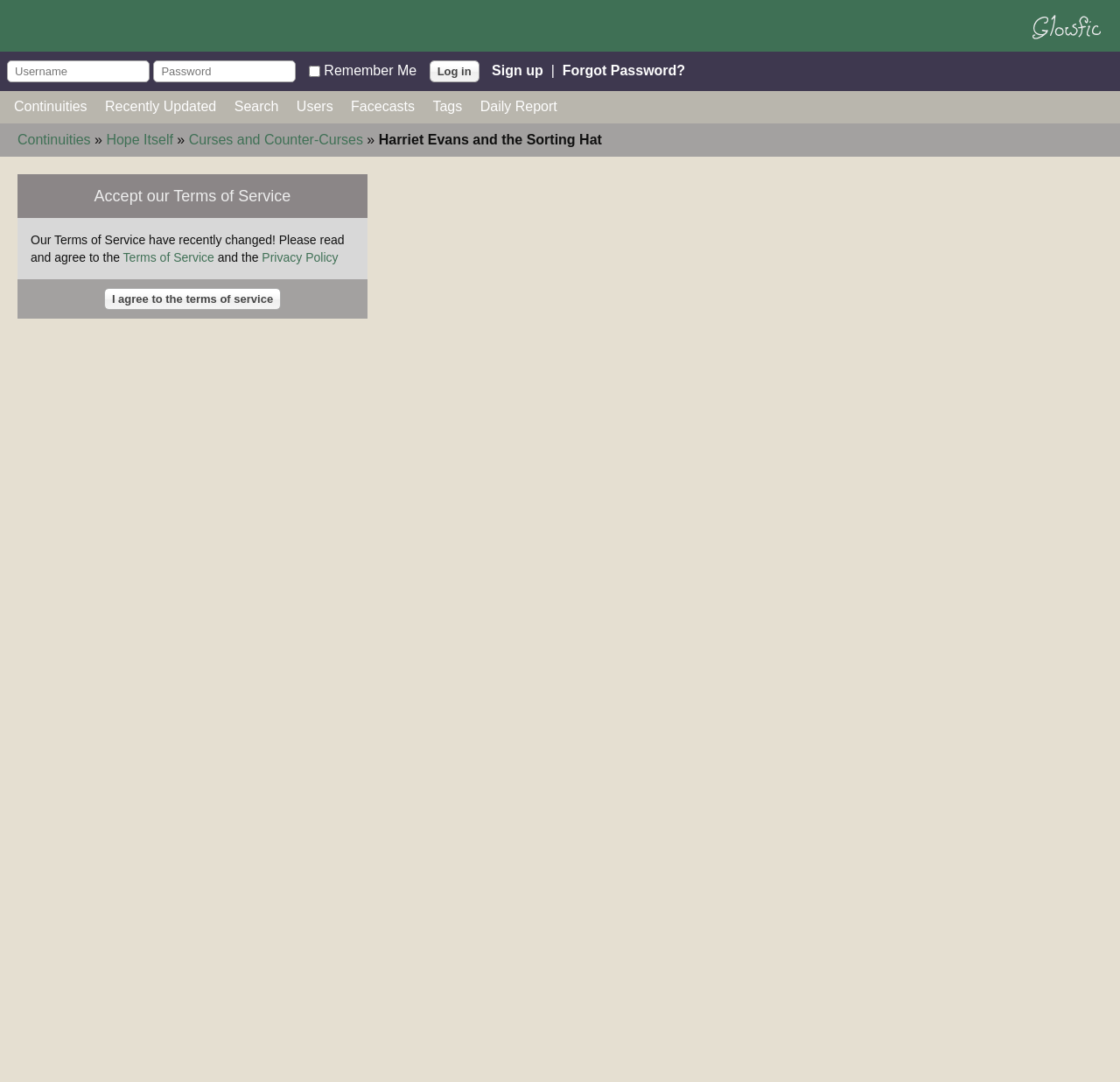Describe all the key features of the webpage in detail.

This webpage appears to be a login page for a fictional online community or forum, specifically the "Glowfic Constellation" platform. At the top of the page, there is a small image with the text "Glowfic Constellation home" and a username and password input field with a "Remember Me" checkbox and a "Log in" button. 

To the right of the login form, there are links to "Sign up" and "Forgot Password?". Below the login form, there is a navigation menu with links to "Continuities", "Recently Updated", "Search", "Users", "Facecasts", "Tags", and "Daily Report". 

Further down the page, there is a table with a row containing a column header "Accept our Terms of Service" and another row with a grid cell containing a message about the Terms of Service and Privacy Policy having recently changed, along with links to read and agree to these policies. Below this message, there is a button to agree to the terms of service.